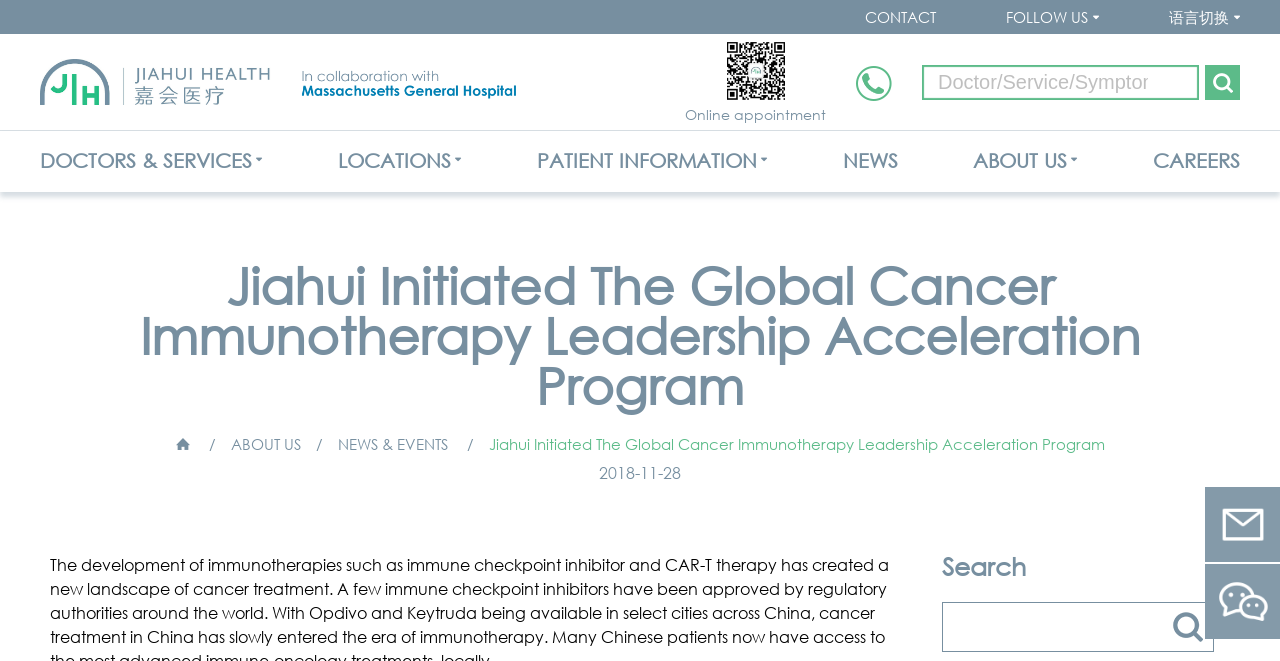Using the provided description: "JIAHUI HEALTH (SHENZHEN FUTIAN)", find the bounding box coordinates of the corresponding UI element. The output should be four float numbers between 0 and 1, in the format [left, top, right, bottom].

[0.285, 0.684, 0.535, 0.758]